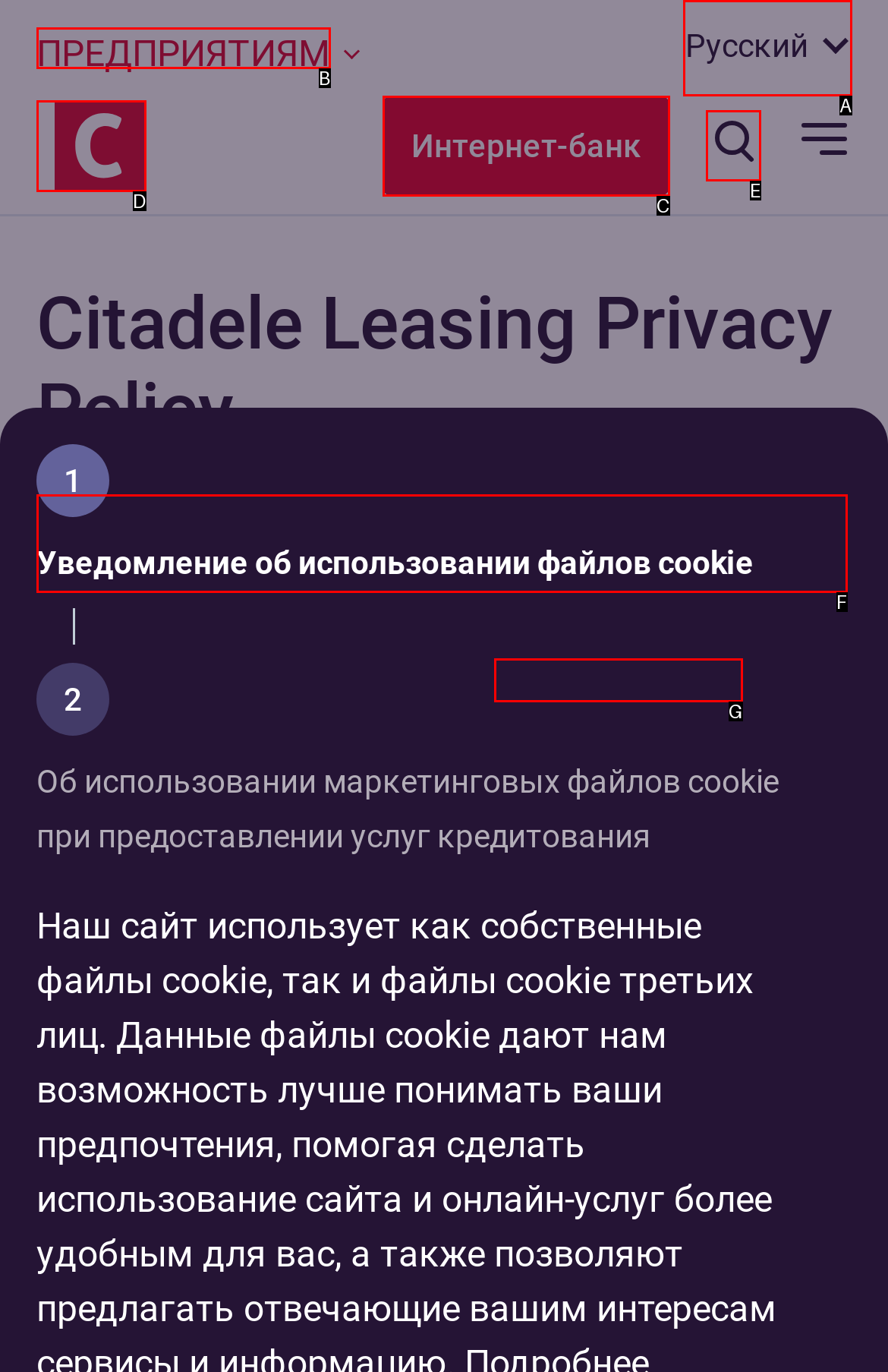Using the description: parent_node: ПРЕДПРИЯТИЯМ
Identify the letter of the corresponding UI element from the choices available.

E